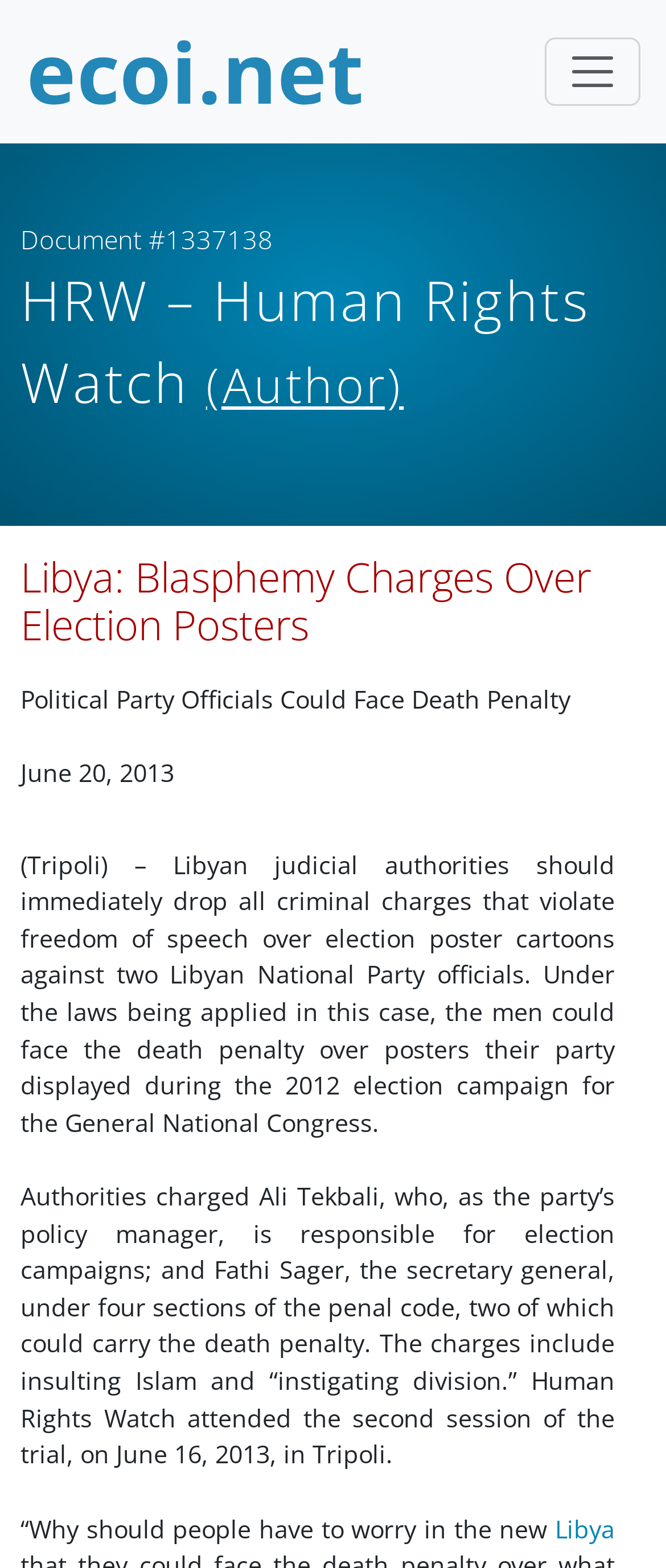From the screenshot, find the bounding box of the UI element matching this description: "Libya". Supply the bounding box coordinates in the form [left, top, right, bottom], each a float between 0 and 1.

[0.833, 0.964, 0.923, 0.985]